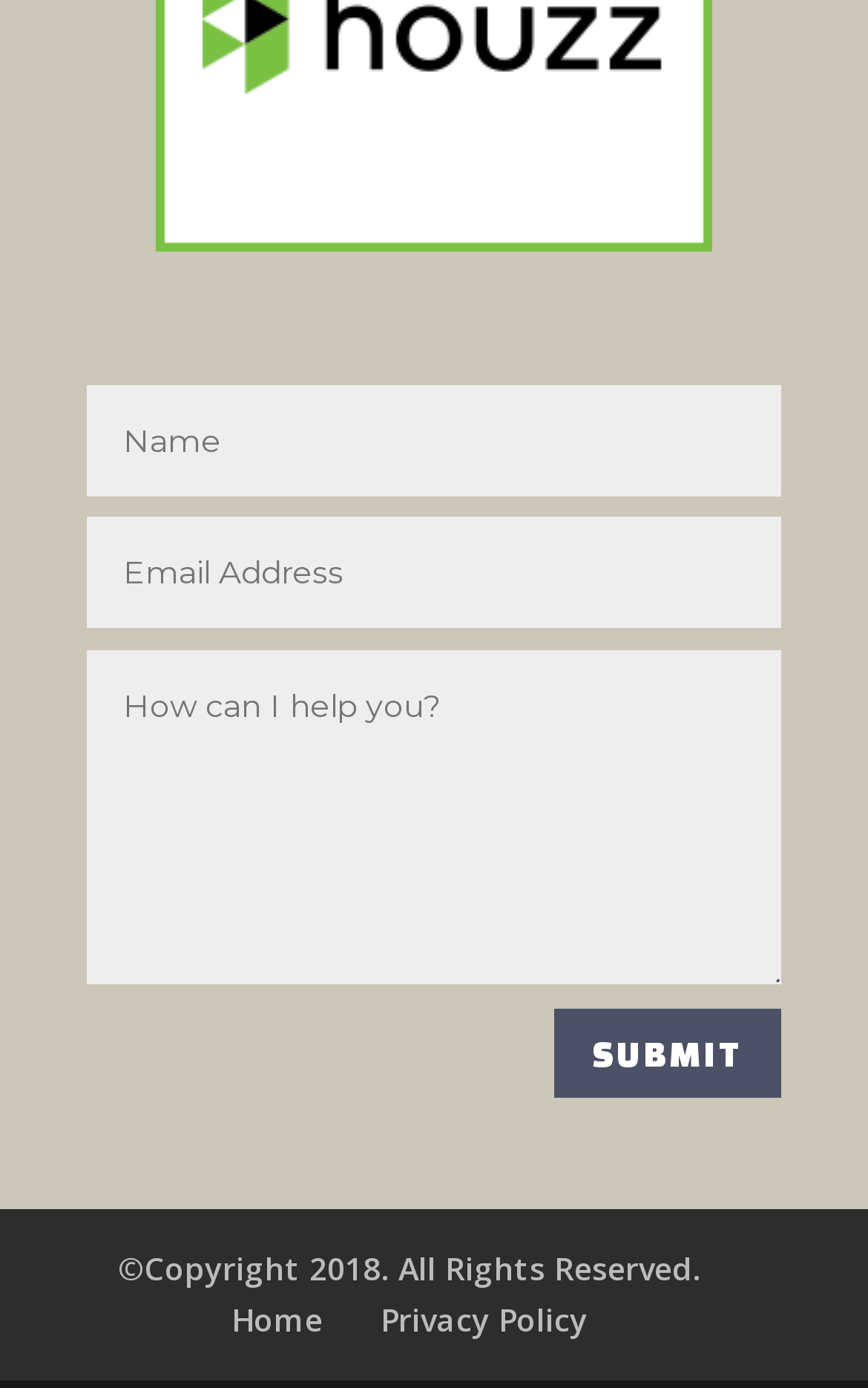Please respond to the question with a concise word or phrase:
What is the year of copyright?

2018